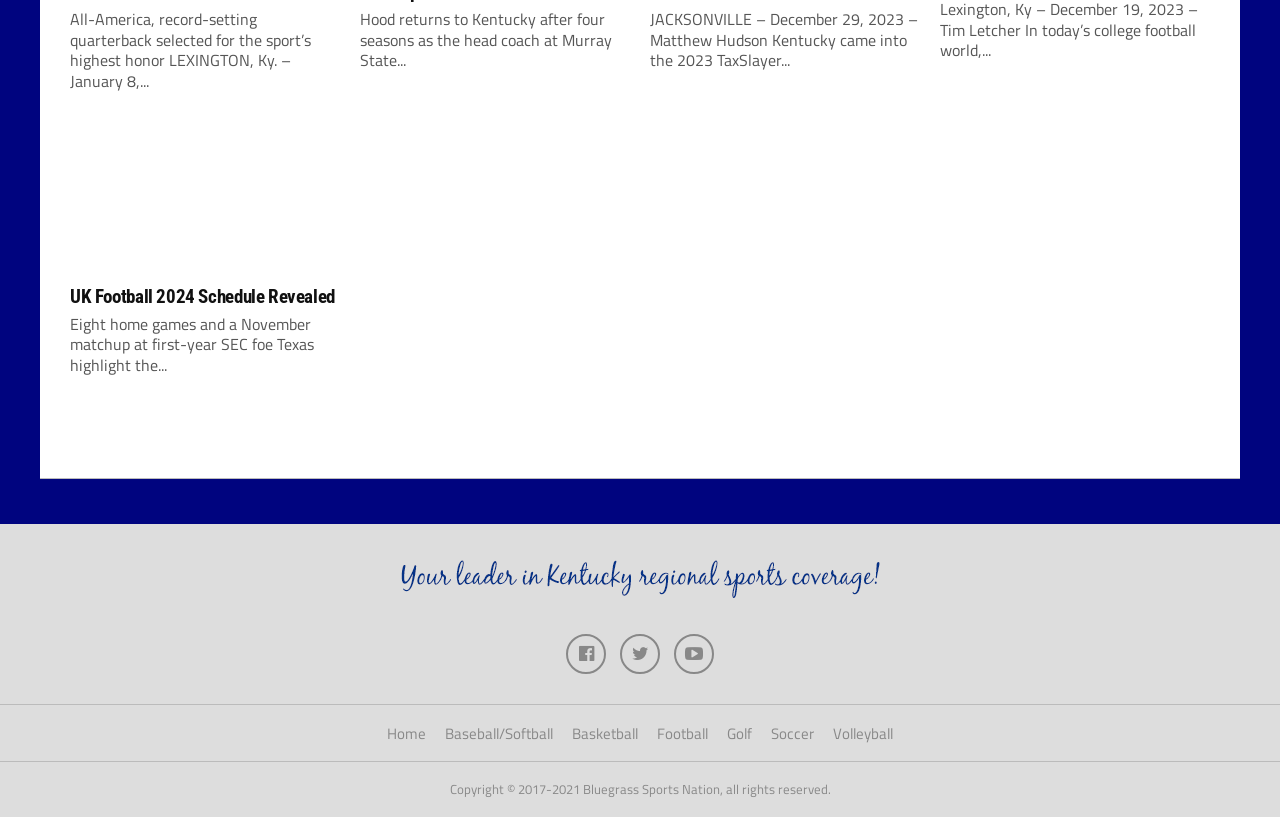Find and indicate the bounding box coordinates of the region you should select to follow the given instruction: "Visit Bluegrass Sports Nation".

[0.305, 0.717, 0.695, 0.746]